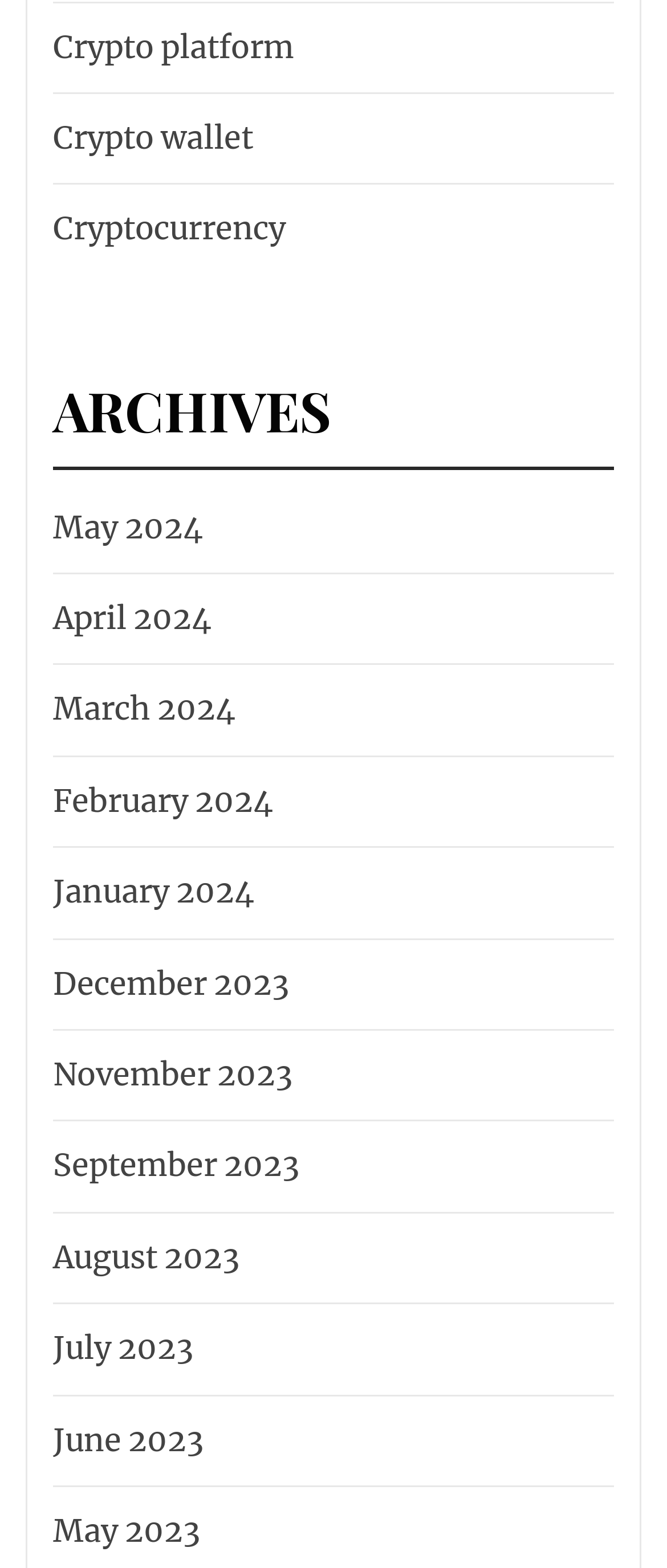Identify the bounding box coordinates of the section to be clicked to complete the task described by the following instruction: "Explore Cryptocurrency". The coordinates should be four float numbers between 0 and 1, formatted as [left, top, right, bottom].

[0.067, 0.129, 0.428, 0.164]